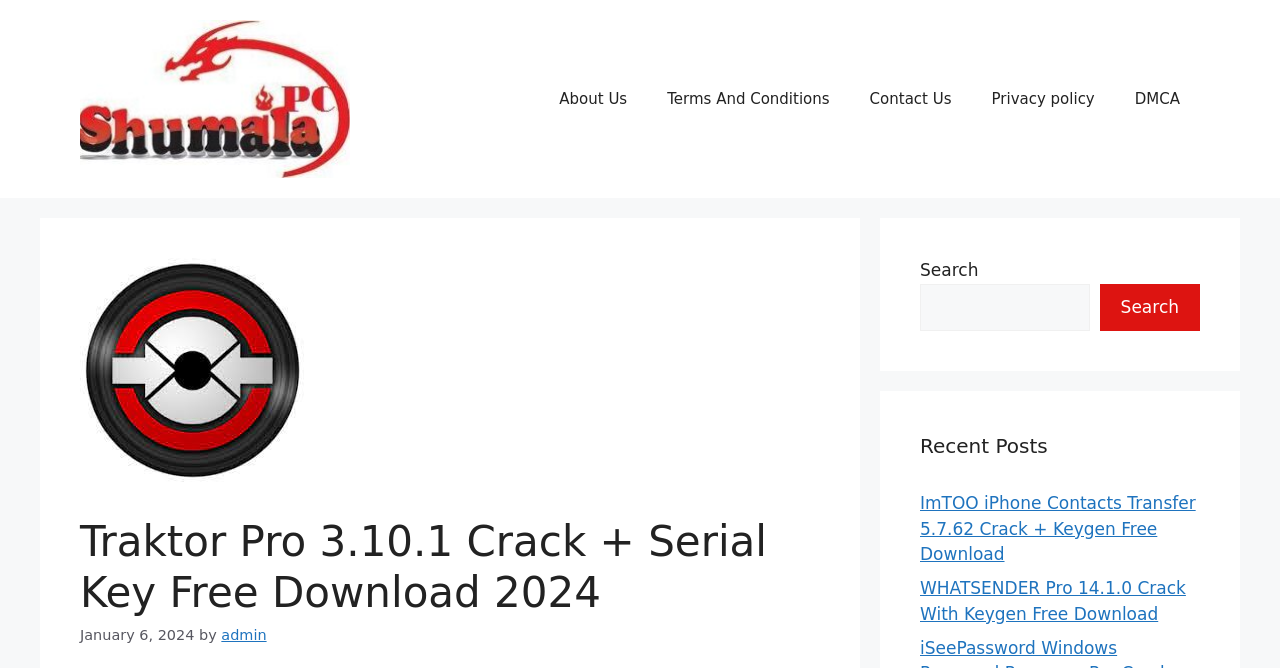Extract the primary headline from the webpage and present its text.

Traktor Pro 3.10.1 Crack + Serial Key Free Download 2024